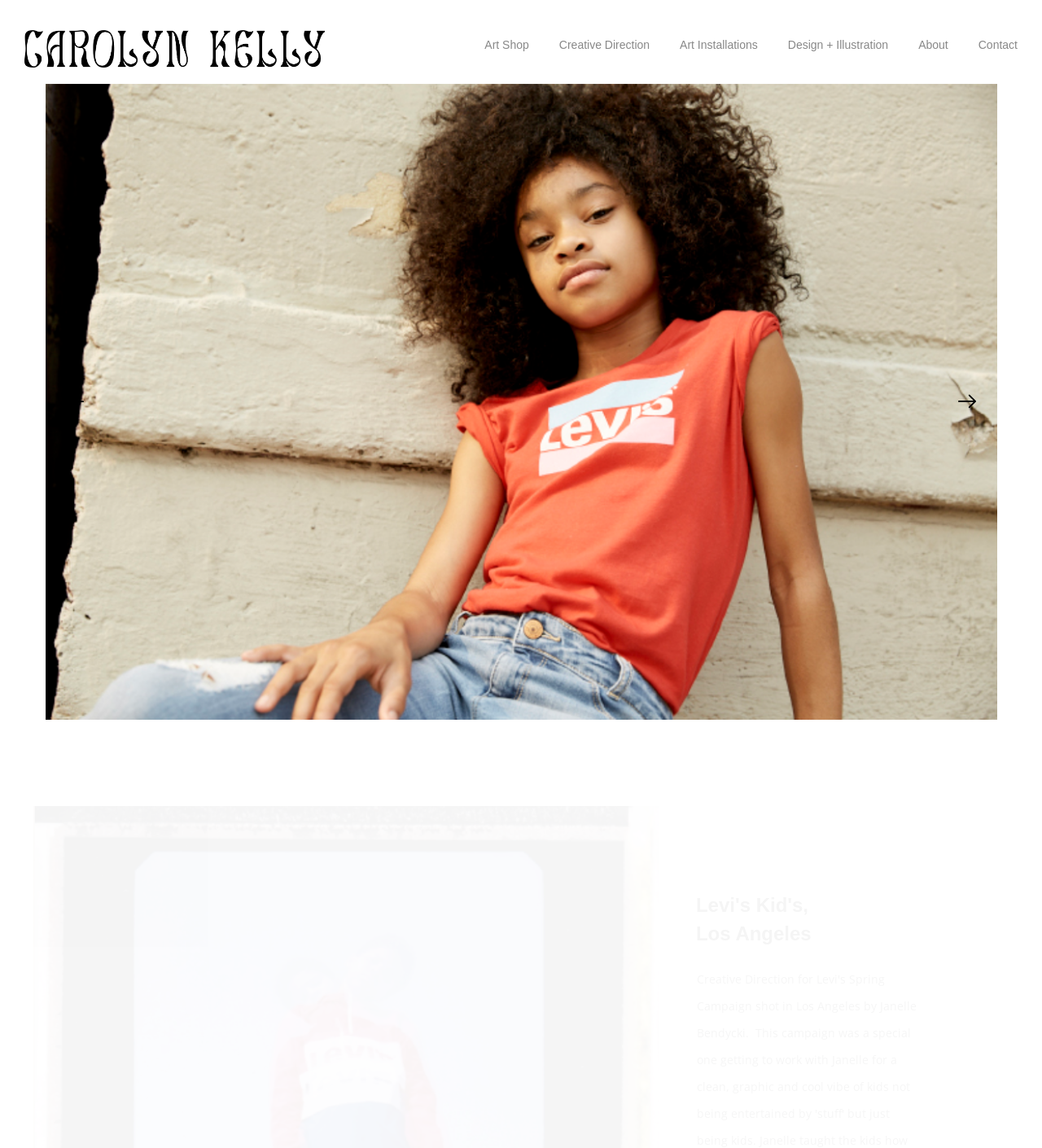Illustrate the webpage thoroughly, mentioning all important details.

The webpage is about Levis Kids, specifically showcasing the work of Carolyn Kelly. At the top left corner, there is a logo image with a link. Below the logo, there is a navigation menu with six links: Art Shop, Creative Direction, Art Installations, Design + Illustration, About, and Contact, arranged horizontally from left to right.

The main content area features a large image, which is a screenshot, taking up most of the page's width and height. This image has two buttons, Previous and Next, positioned at the top and bottom of the image, respectively, allowing users to navigate through a series of images.

At the bottom of the page, there is a static text element displaying the location "Los Angeles".